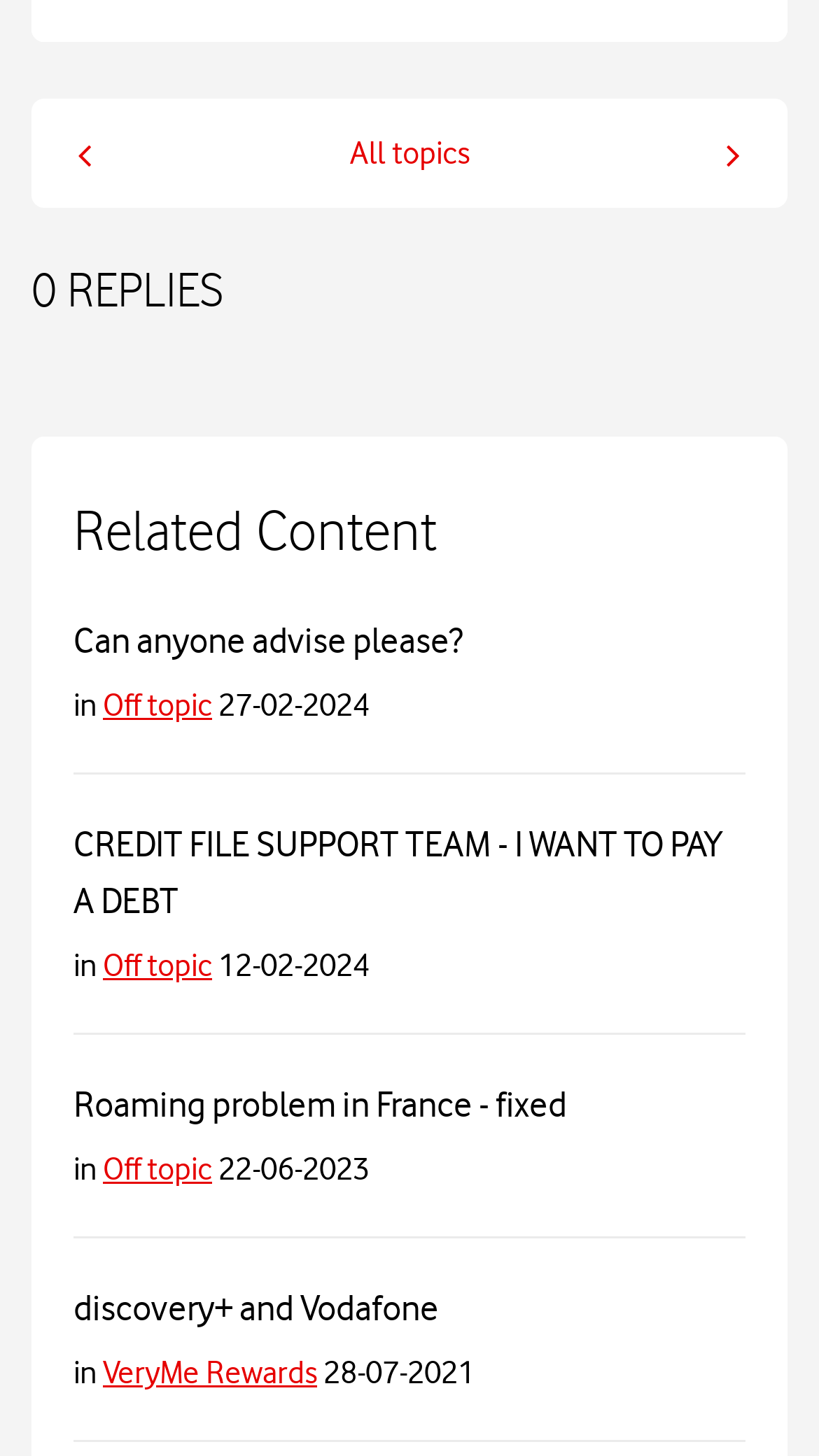What is the category of the last topic?
Look at the screenshot and respond with one word or a short phrase.

VeryMe Rewards